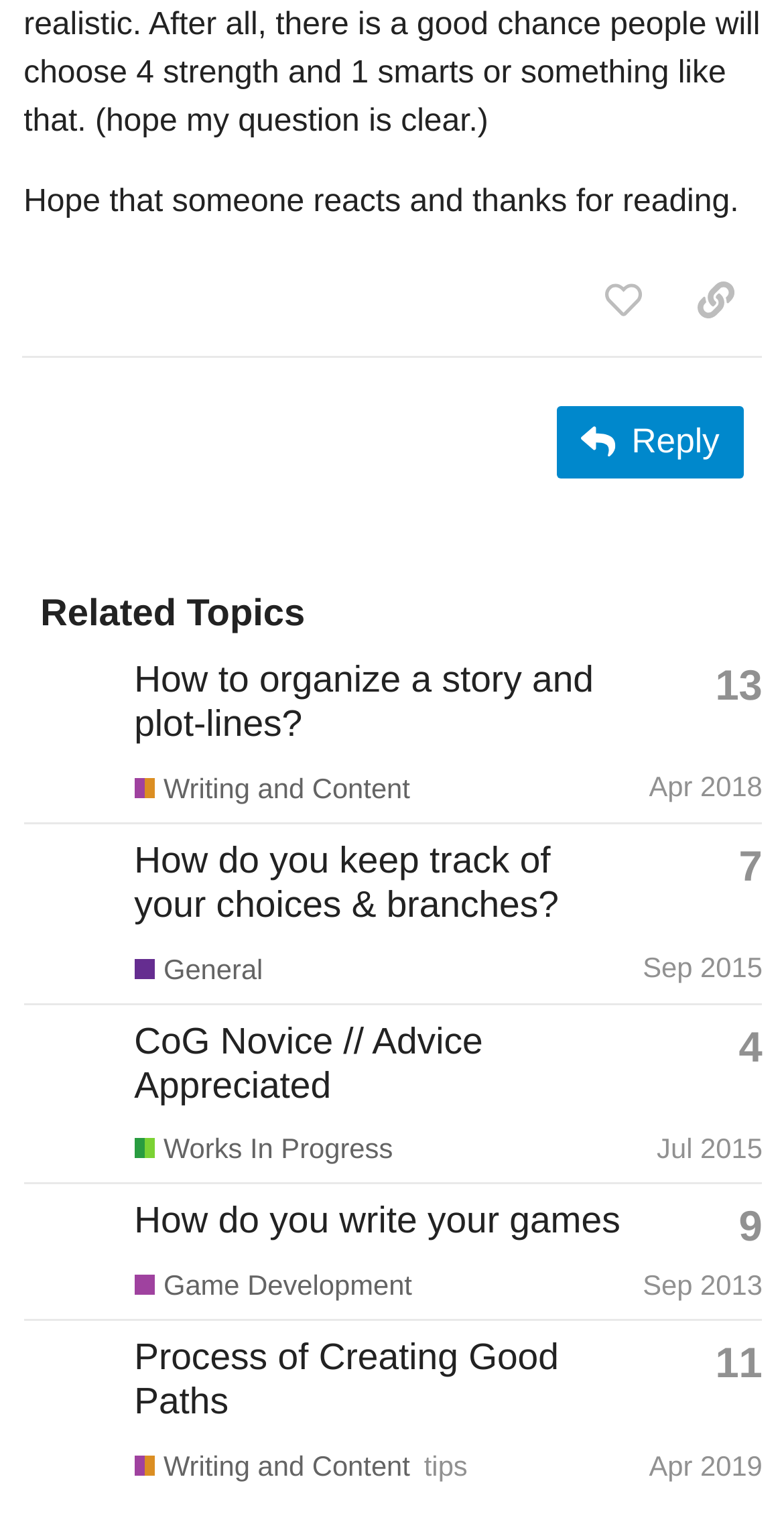When was the topic 'Process of Creating Good Paths' created?
Please provide a detailed and comprehensive answer to the question.

The topic 'Process of Creating Good Paths' was created on April 8, 2019, as indicated by the 'Created' timestamp next to the topic title.